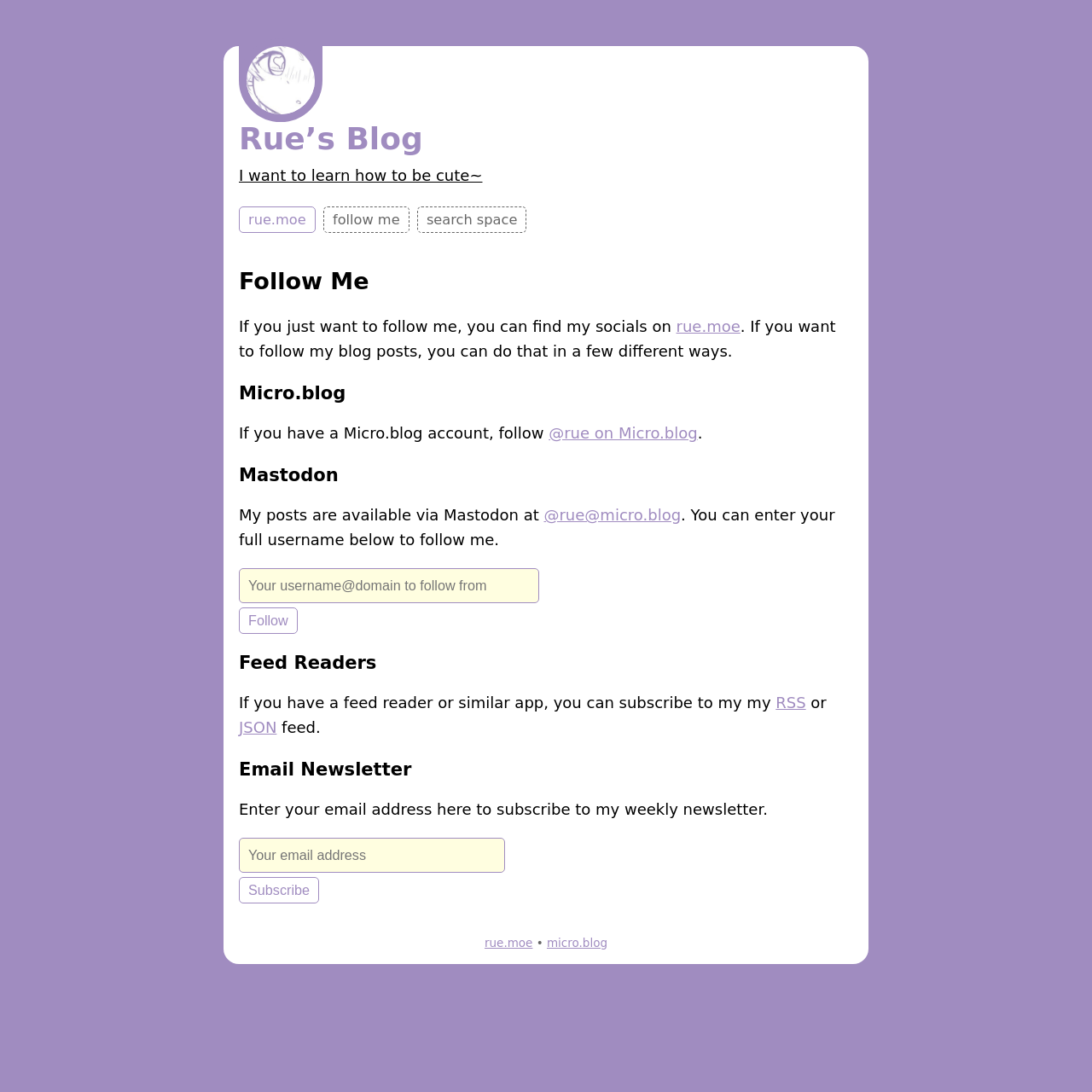Indicate the bounding box coordinates of the clickable region to achieve the following instruction: "Click on the profile photo."

[0.219, 0.035, 0.295, 0.112]